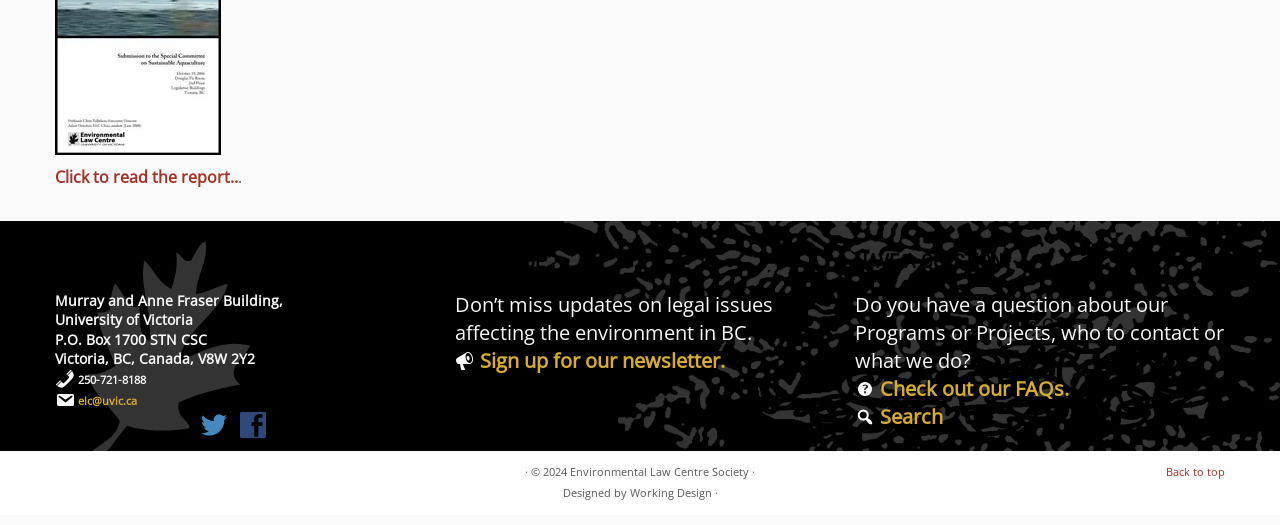How can I get updates on legal issues affecting the environment in BC?
Carefully examine the image and provide a detailed answer to the question.

I found a section with the heading 'SUBSCRIBE' which suggests that users can sign up for a newsletter to get updates on legal issues affecting the environment in BC. The section contains a link 'Sign up for our newsletter.' which allows users to subscribe.